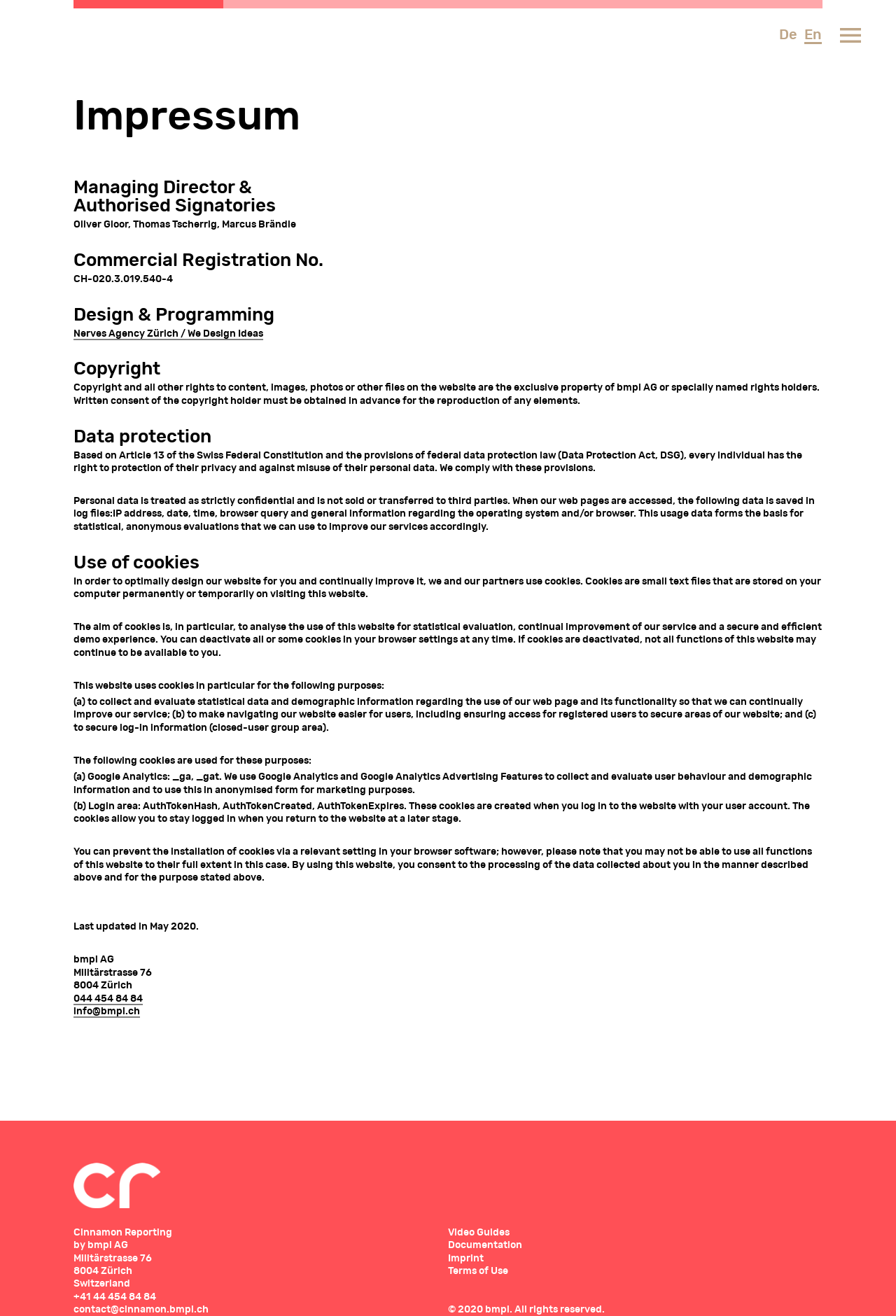What is the address of the company?
Please give a detailed and elaborate answer to the question based on the image.

I found the address of the company 'bmpi AG' at the bottom of the webpage, in the section that appears to be the contact information or imprint, which includes the street address 'Militärstrasse 76' and the postal code '8004 Zürich'.